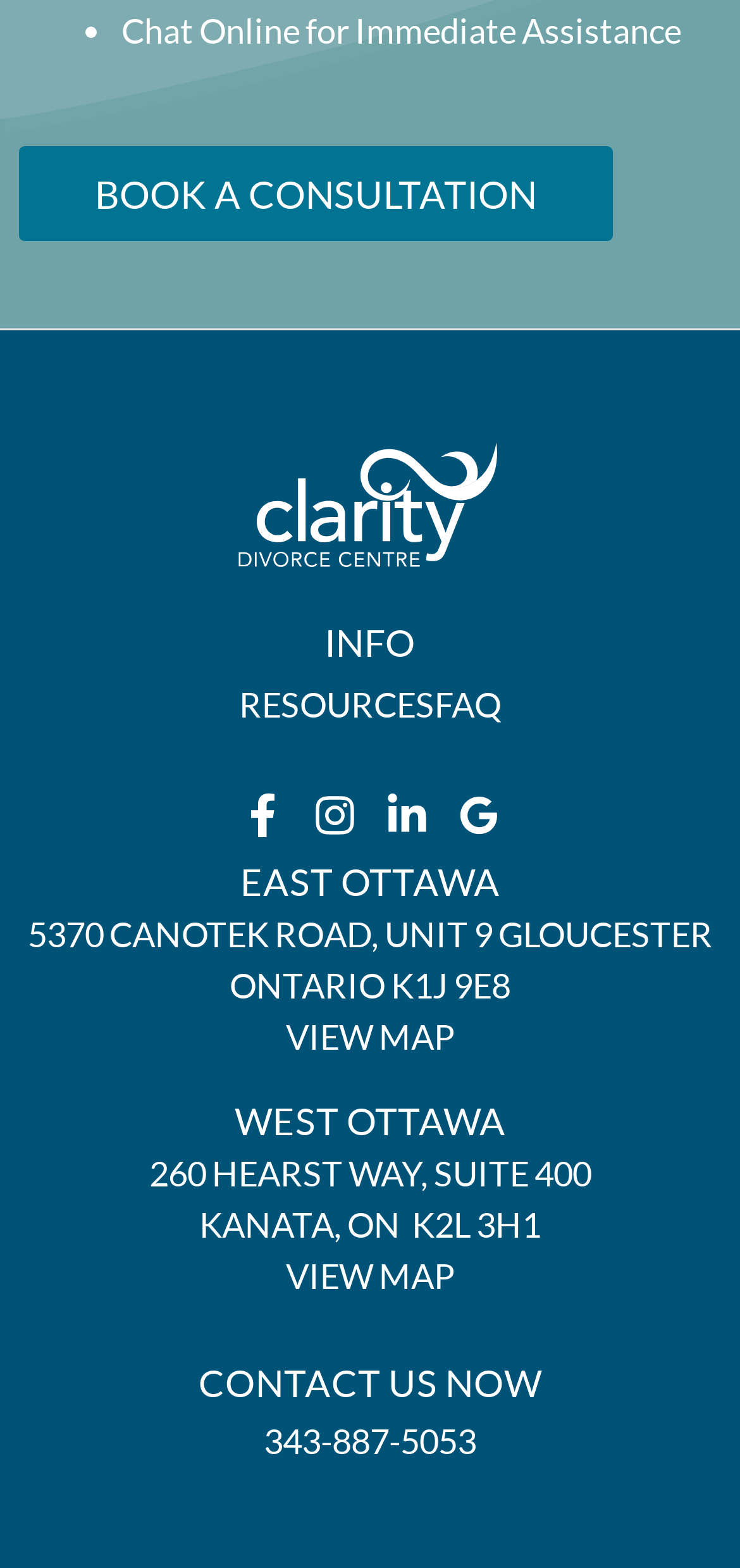What social media platforms are linked?
Using the information from the image, give a concise answer in one word or a short phrase.

Facebook, Instagram, LinkedIn, Google